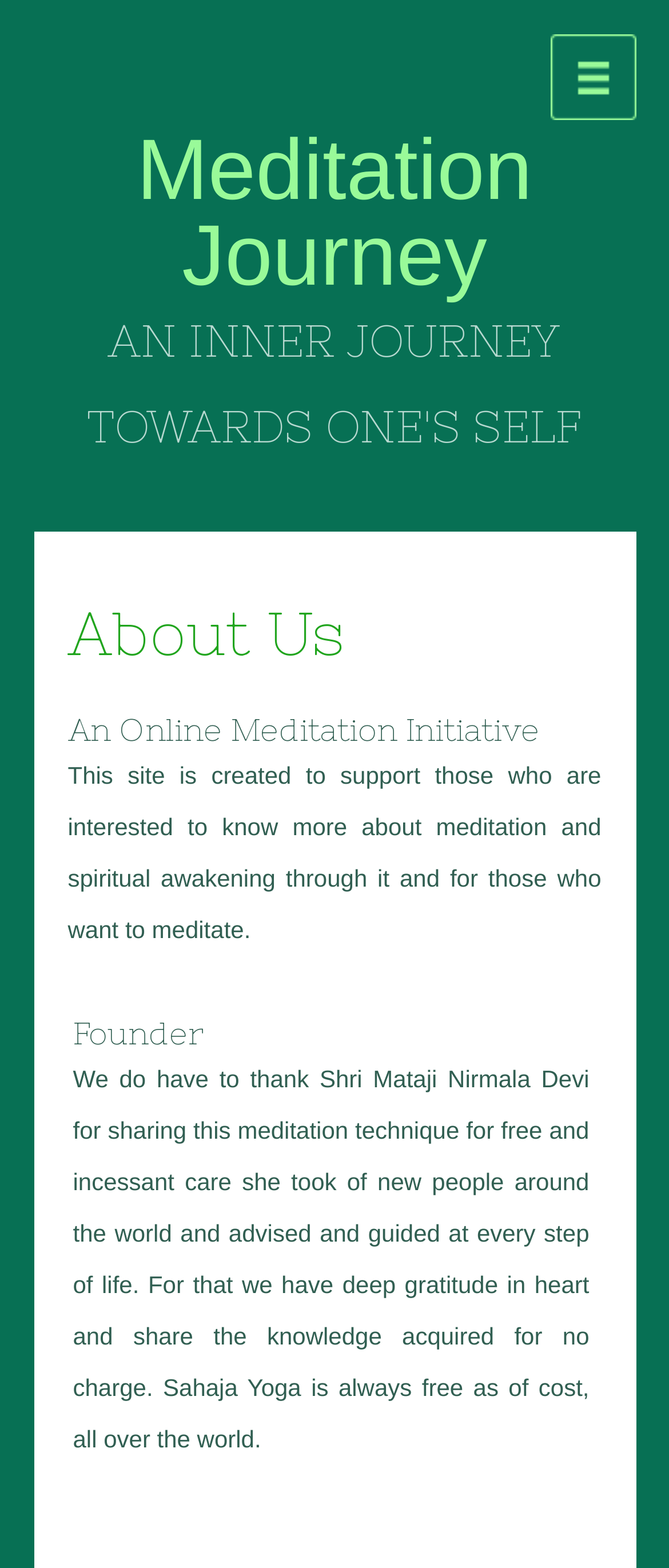What is the purpose of this website?
Provide a well-explained and detailed answer to the question.

Based on the webpage content, it is clear that the website is created to support those who are interested in meditation and spiritual awakening. The static text on the webpage mentions that the site is created to support those who want to know more about meditation and spiritual awakening.